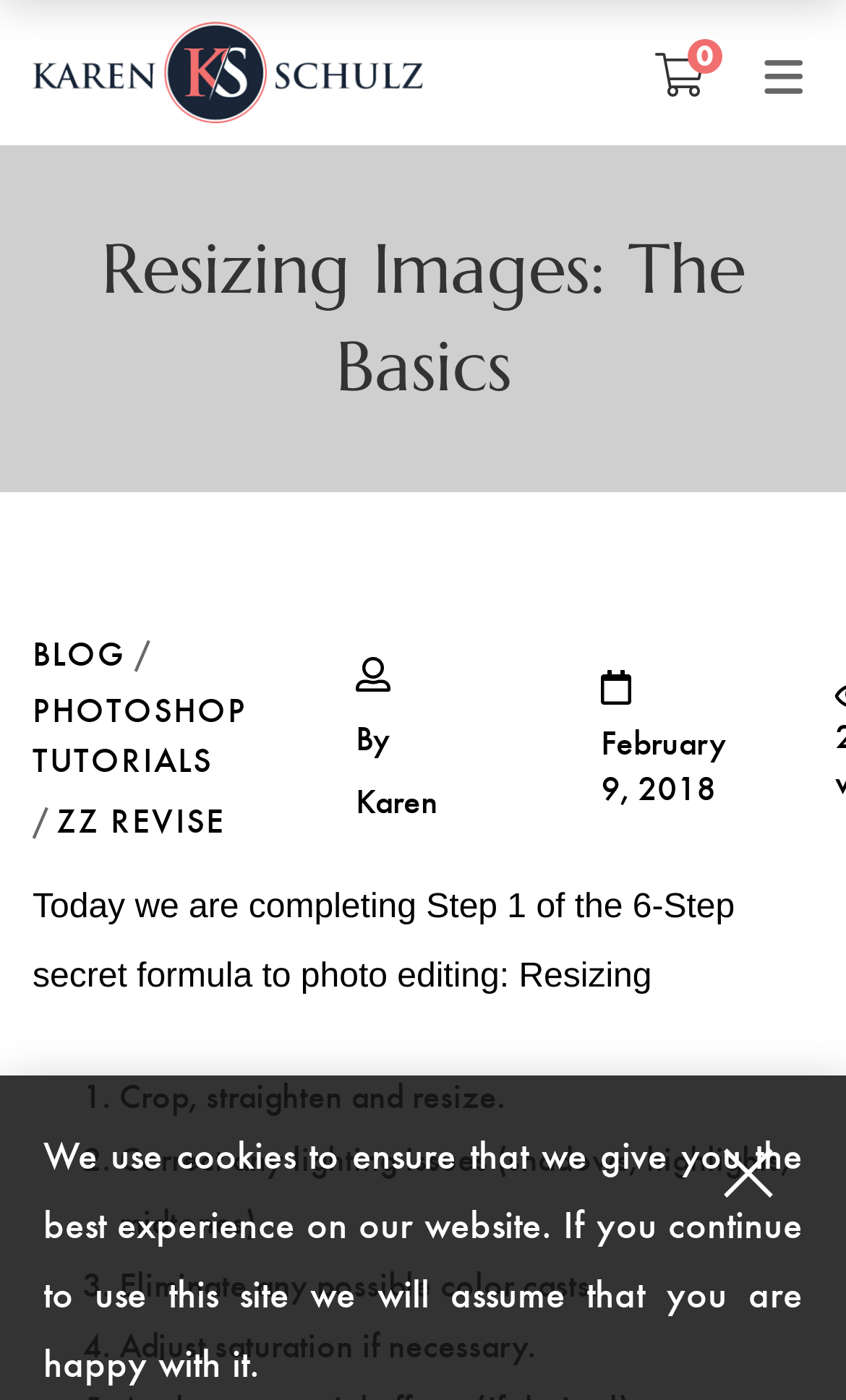Give a detailed explanation of the elements present on the webpage.

The webpage is about photo editing, specifically focusing on resizing images. At the top, there are several links to different shops, including "SHOP", "Karen Schulz Designs Shop", "My Memories", "Oscraps", and "Gingerscraps". Below these links, there is a layout table with a link to "Karen Schulz" accompanied by an image of the same name. To the right of this link, there is another link to "Shopping Cart" and an image.

The main content of the webpage is divided into sections. The first section has a title "Resizing Images: The Basics" and is followed by a series of links to "BLOG", "PHOTOSHOP TUTORIALS", and "ZZ REVISE". Below these links, there is a section with the text "By Karen" and a date "February 9, 2018".

The main article starts with the text "Today we are completing Step 1 of the 6-Step secret formula to photo editing: Resizing". This is followed by a numbered list with four steps: "Crop, straighten and resize", "Correct any lighting issues (shadows, highlights, midtones)", "Eliminate any possible color casts", and "Adjust saturation if necessary".

At the very bottom of the webpage, there is a notice about cookies, stating that the website uses cookies to ensure the best experience and that continuing to use the site implies consent. There is also a link with a symbol to the right of this notice.